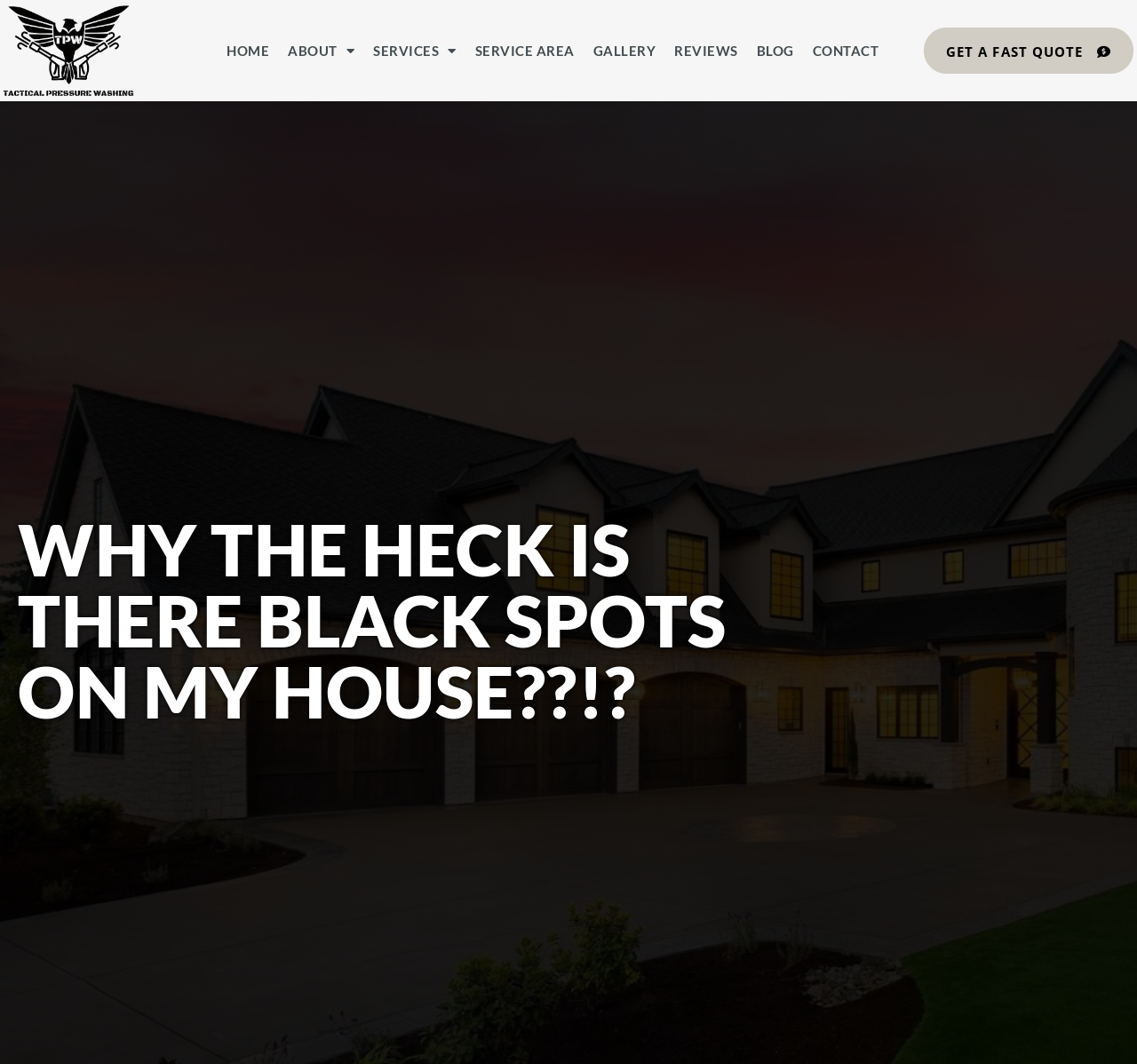Pinpoint the bounding box coordinates of the area that must be clicked to complete this instruction: "click the logo".

[0.0, 0.003, 0.16, 0.092]